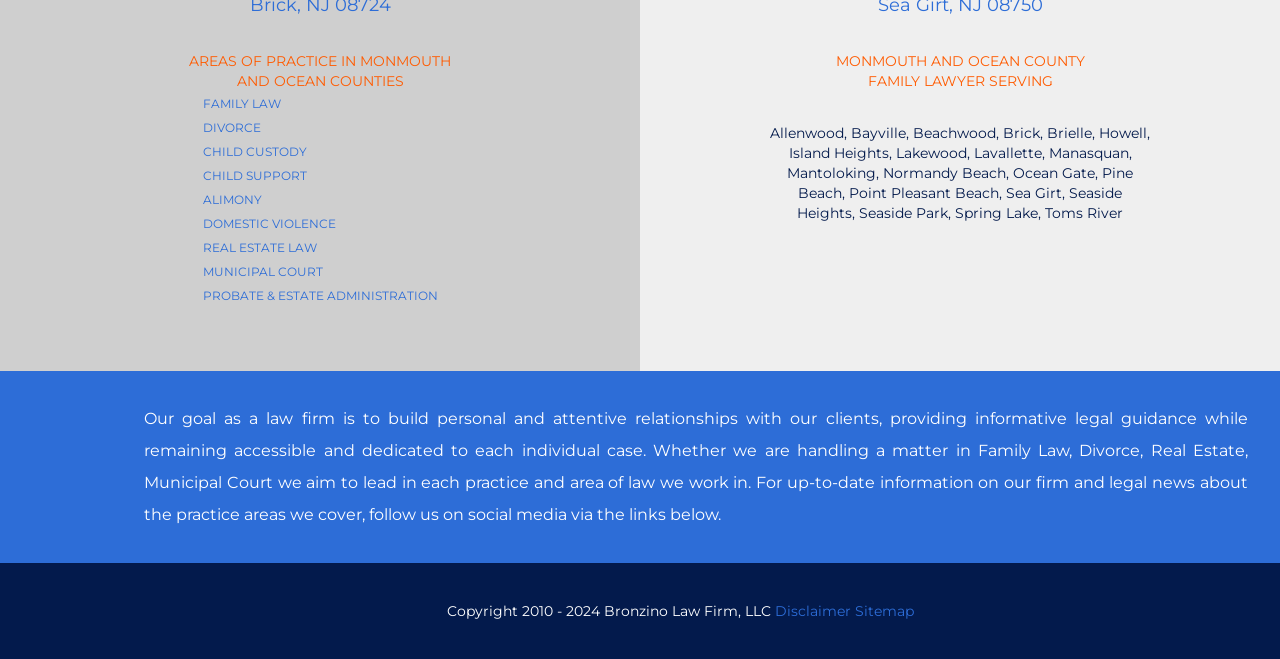What areas of practice are listed on the webpage? Refer to the image and provide a one-word or short phrase answer.

Family Law, Divorce, etc.